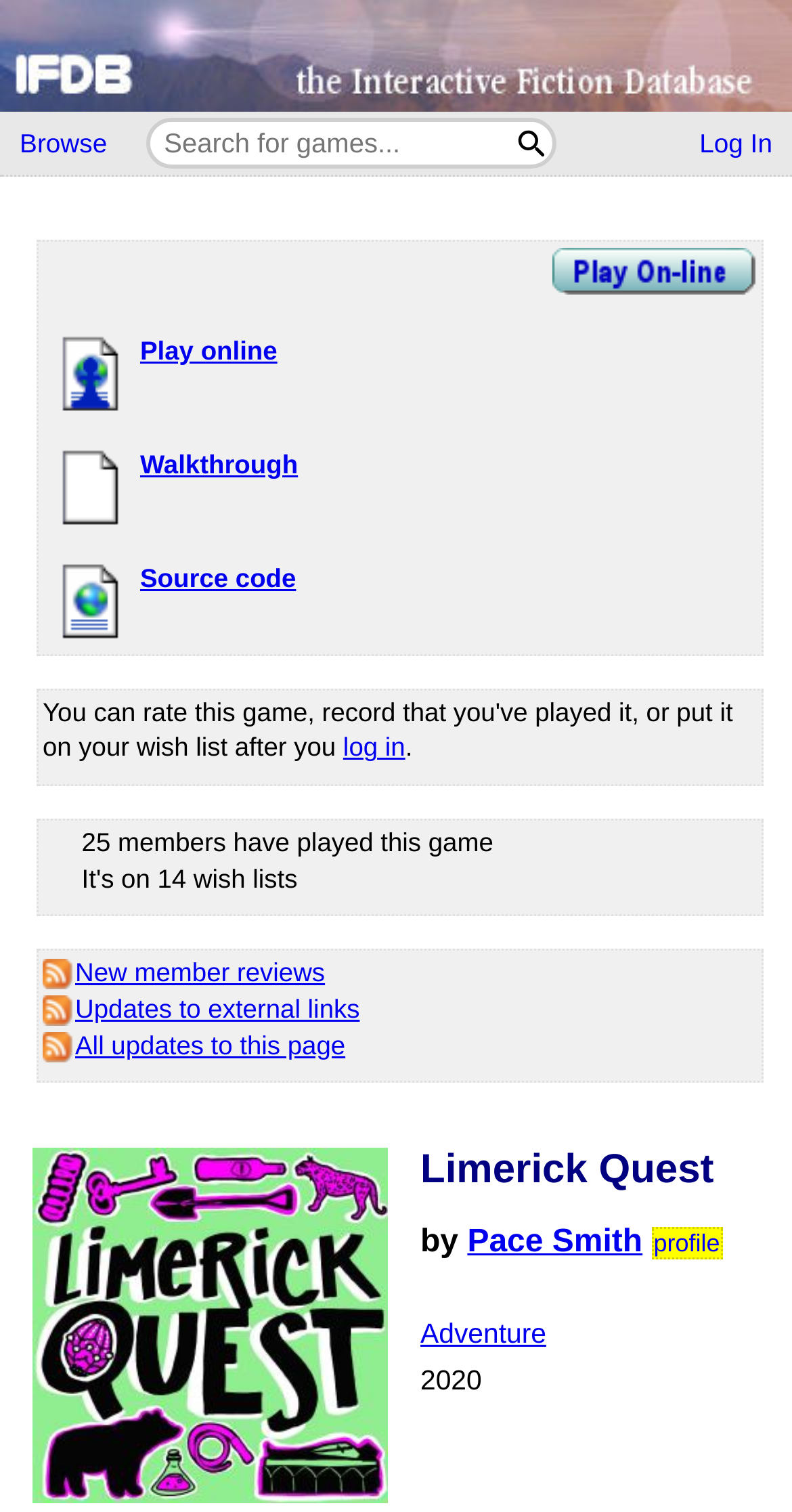Can you find the bounding box coordinates for the element that needs to be clicked to execute this instruction: "View walkthrough"? The coordinates should be given as four float numbers between 0 and 1, i.e., [left, top, right, bottom].

[0.177, 0.297, 0.376, 0.317]